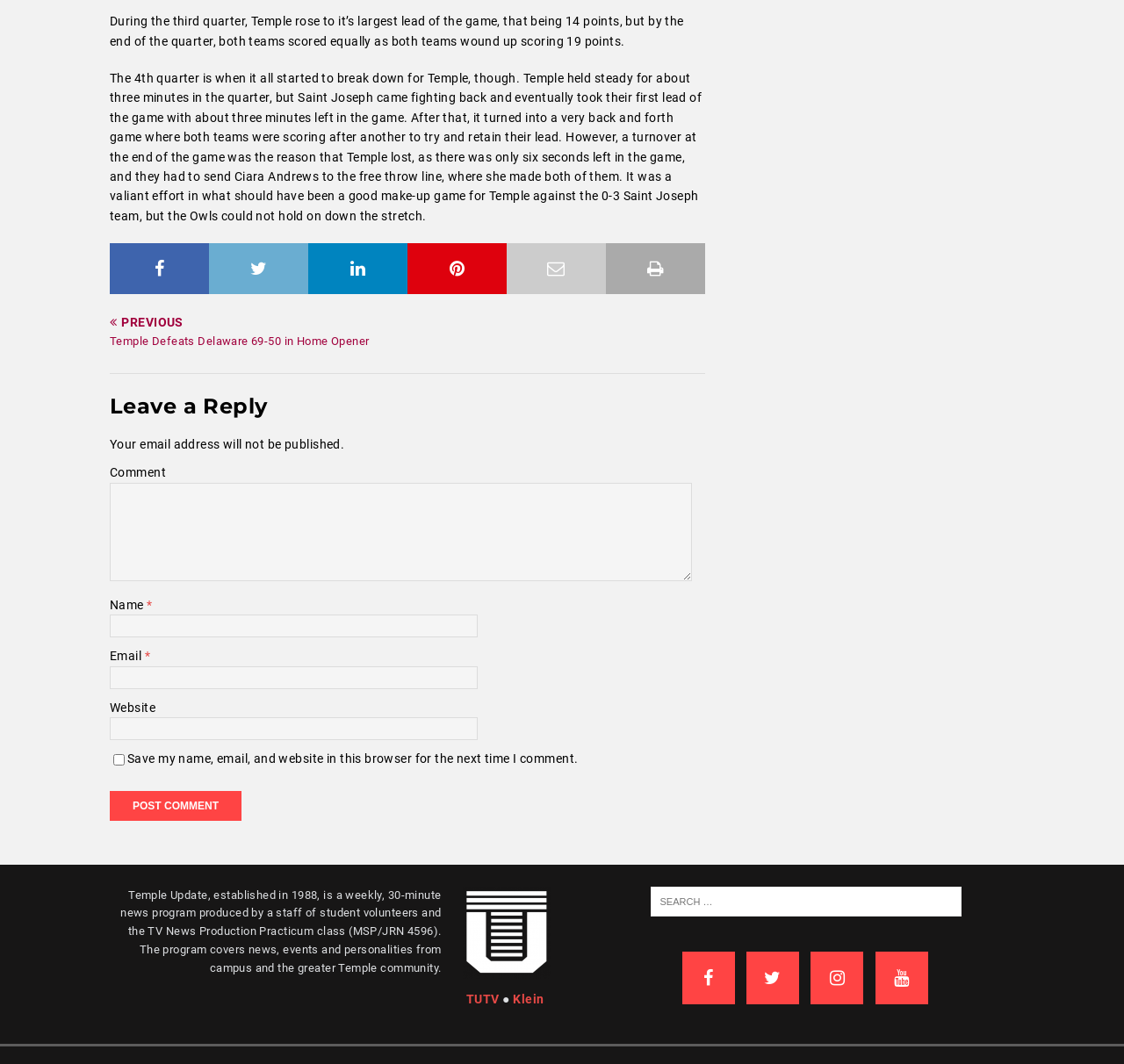Locate the bounding box coordinates of the element that needs to be clicked to carry out the instruction: "Click the 'PREVIOUS' link". The coordinates should be given as four float numbers ranging from 0 to 1, i.e., [left, top, right, bottom].

[0.098, 0.297, 0.356, 0.33]